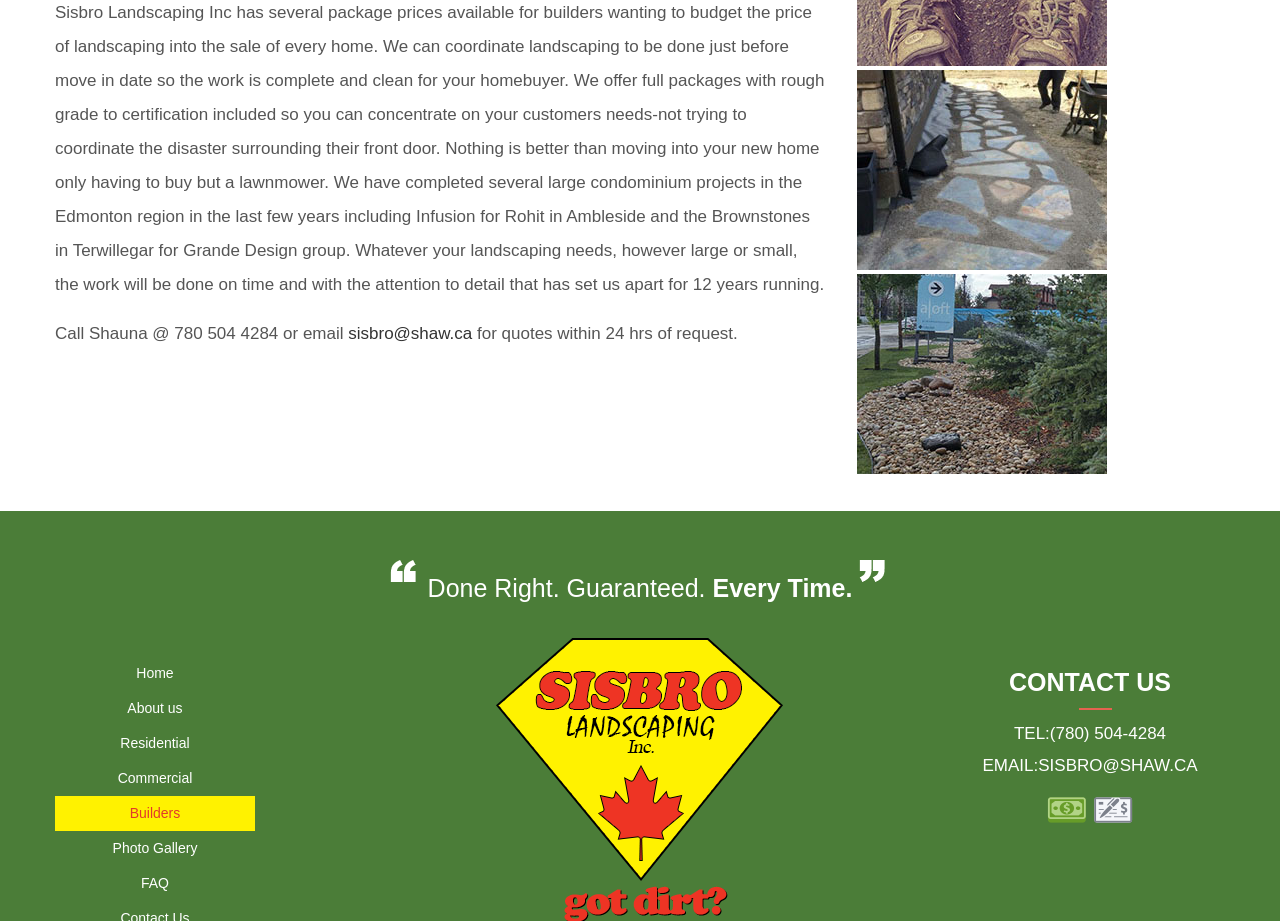Bounding box coordinates should be provided in the format (top-left x, top-left y, bottom-right x, bottom-right y) with all values between 0 and 1. Identify the bounding box for this UI element: Residential

[0.043, 0.788, 0.199, 0.826]